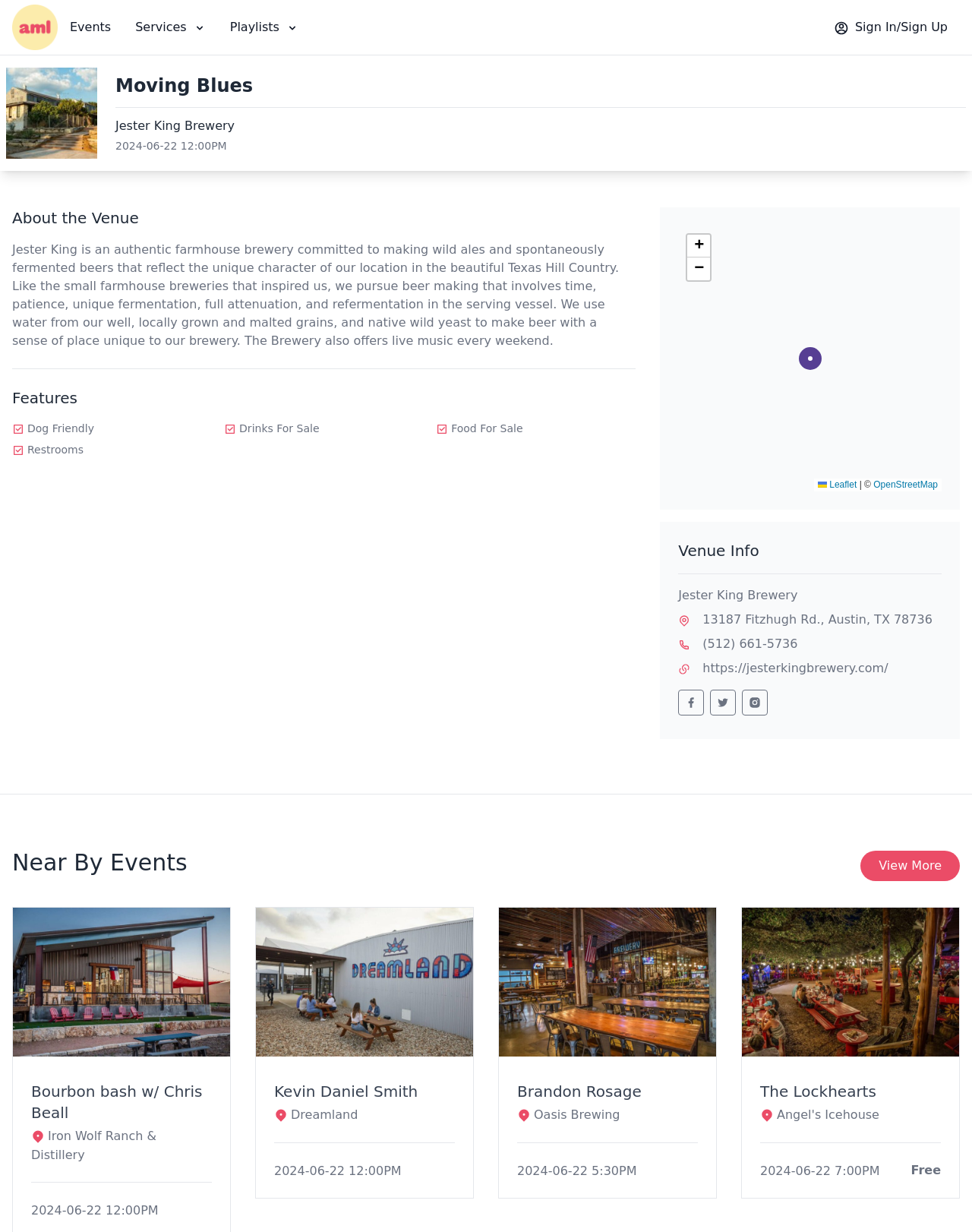What is the name of the location shown on the map?
Based on the image, answer the question with as much detail as possible.

The map on the webpage appears to be showing the location of Jester King Brewery, which is confirmed by the surrounding text and the Venue Info section.